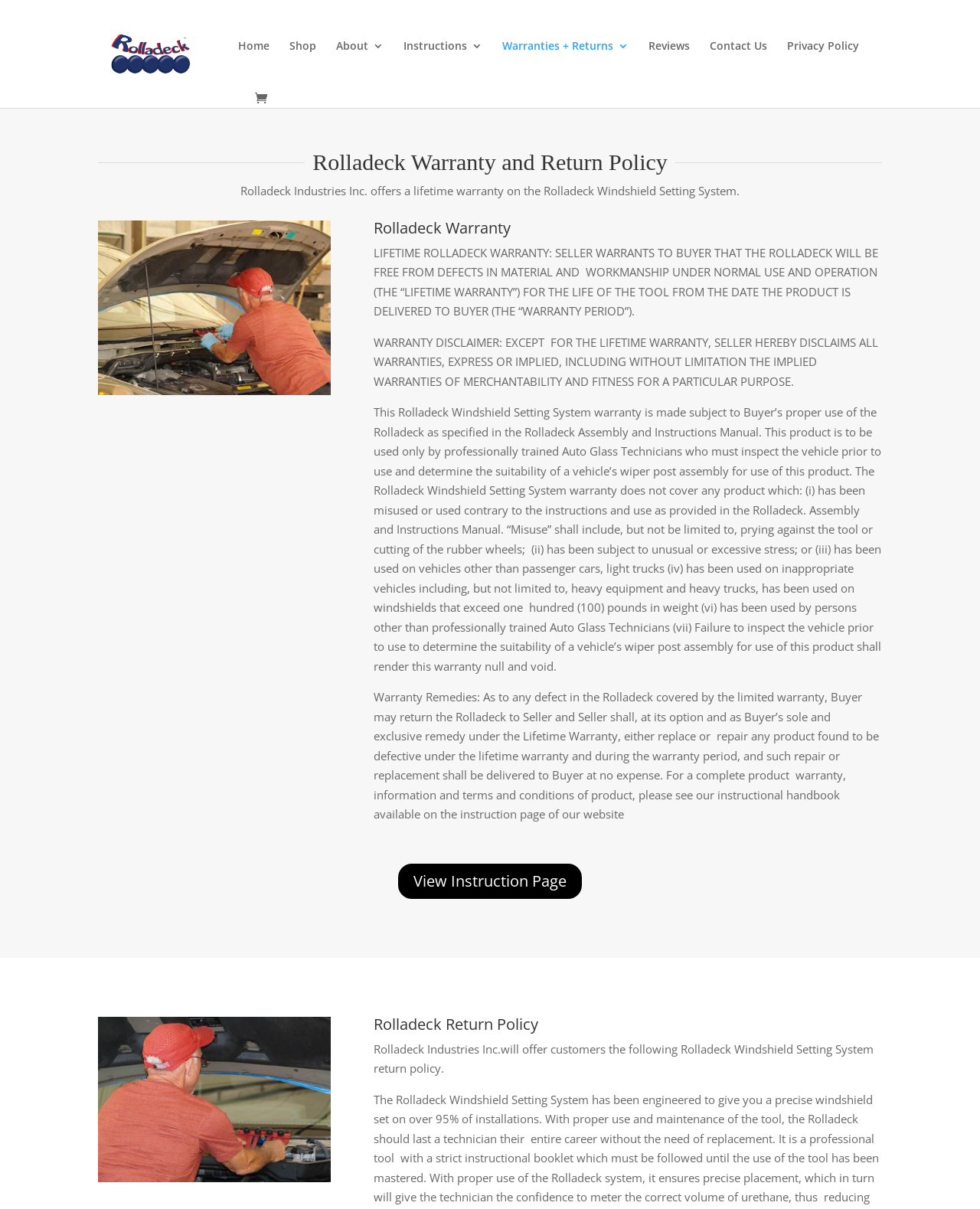Give a short answer using one word or phrase for the question:
What is the condition for the lifetime warranty to be null and void?

Failure to inspect the vehicle prior to use